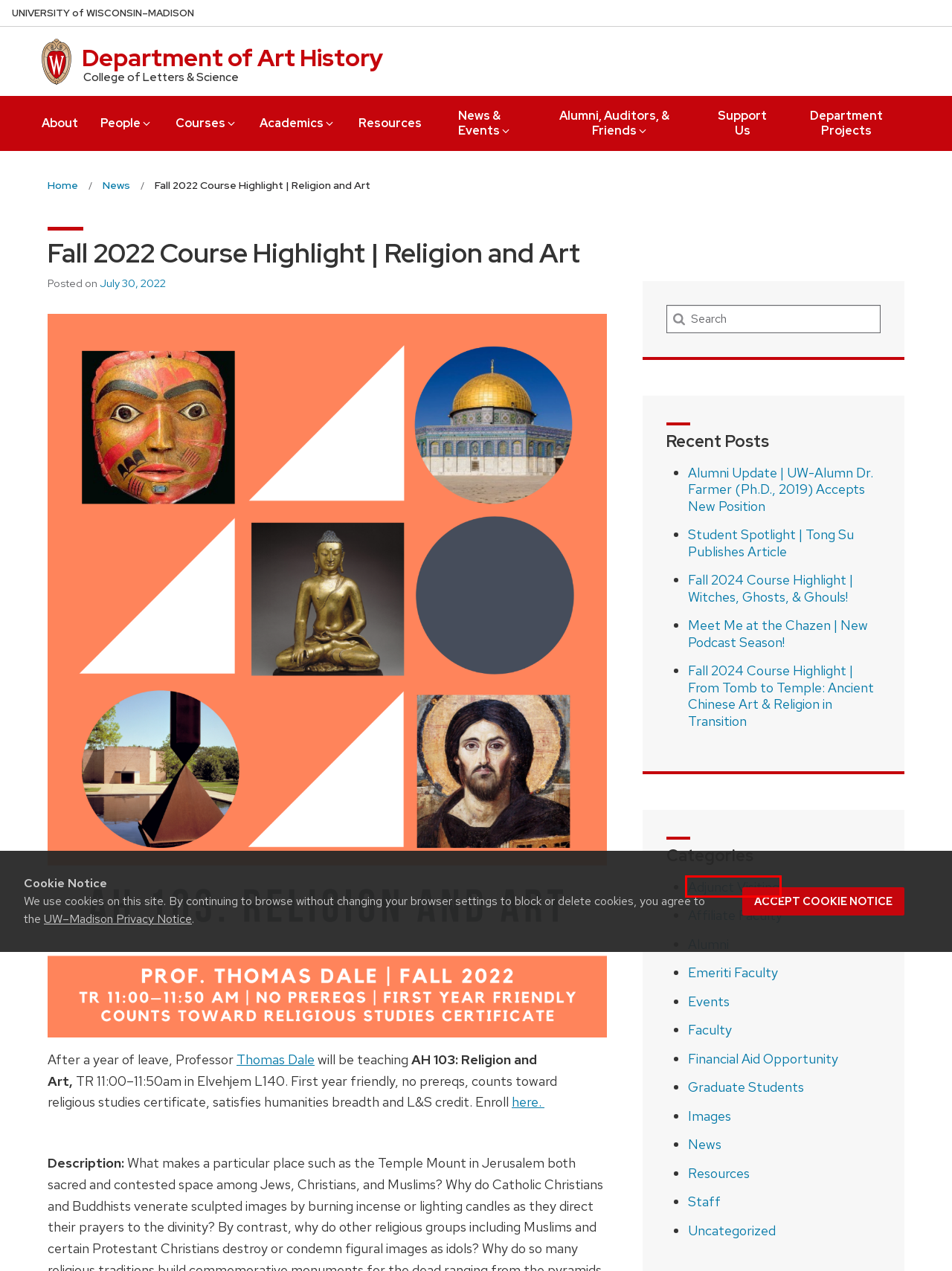You have received a screenshot of a webpage with a red bounding box indicating a UI element. Please determine the most fitting webpage description that matches the new webpage after clicking on the indicated element. The choices are:
A. University of Wisconsin–Madison
B. Resources – Department of Art History – UW–Madison
C. Graduate Students – Department of Art History – UW–Madison
D. Alumni, Auditors, & Friends – Department of Art History – UW–Madison
E. Adjunct Visiting – Department of Art History – UW–Madison
F. Department Projects – Department of Art History – UW–Madison
G. Student Spotlight | Tong Su Publishes Article – Department of Art History – UW–Madison
H. Affiliate Faculty – Department of Art History – UW–Madison

E